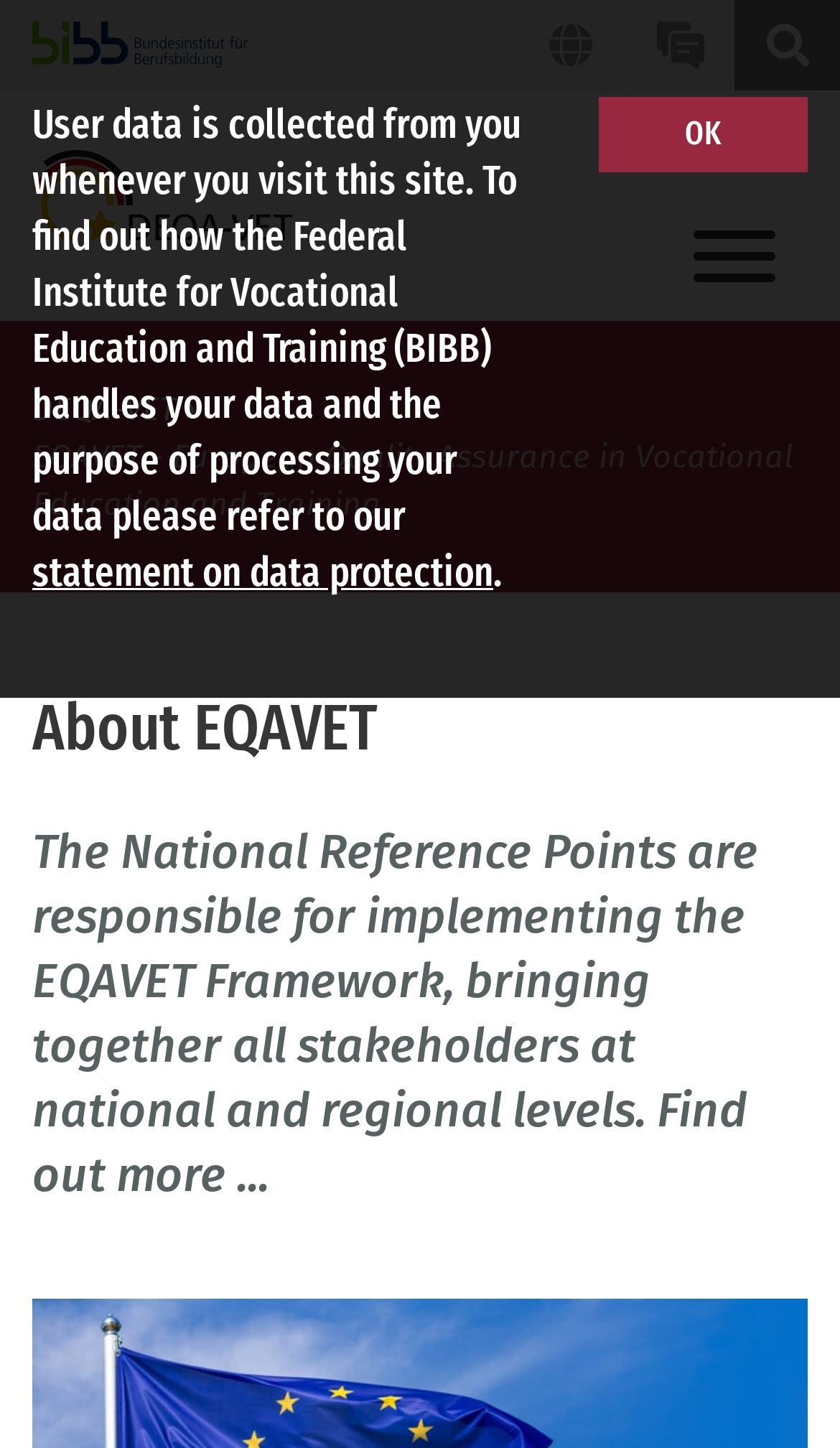Using the element description Contact, predict the bounding box coordinates for the UI element. Provide the coordinates in (top-left x, top-left y, bottom-right x, bottom-right y) format with values ranging from 0 to 1.

[0.744, 0.0, 0.872, 0.063]